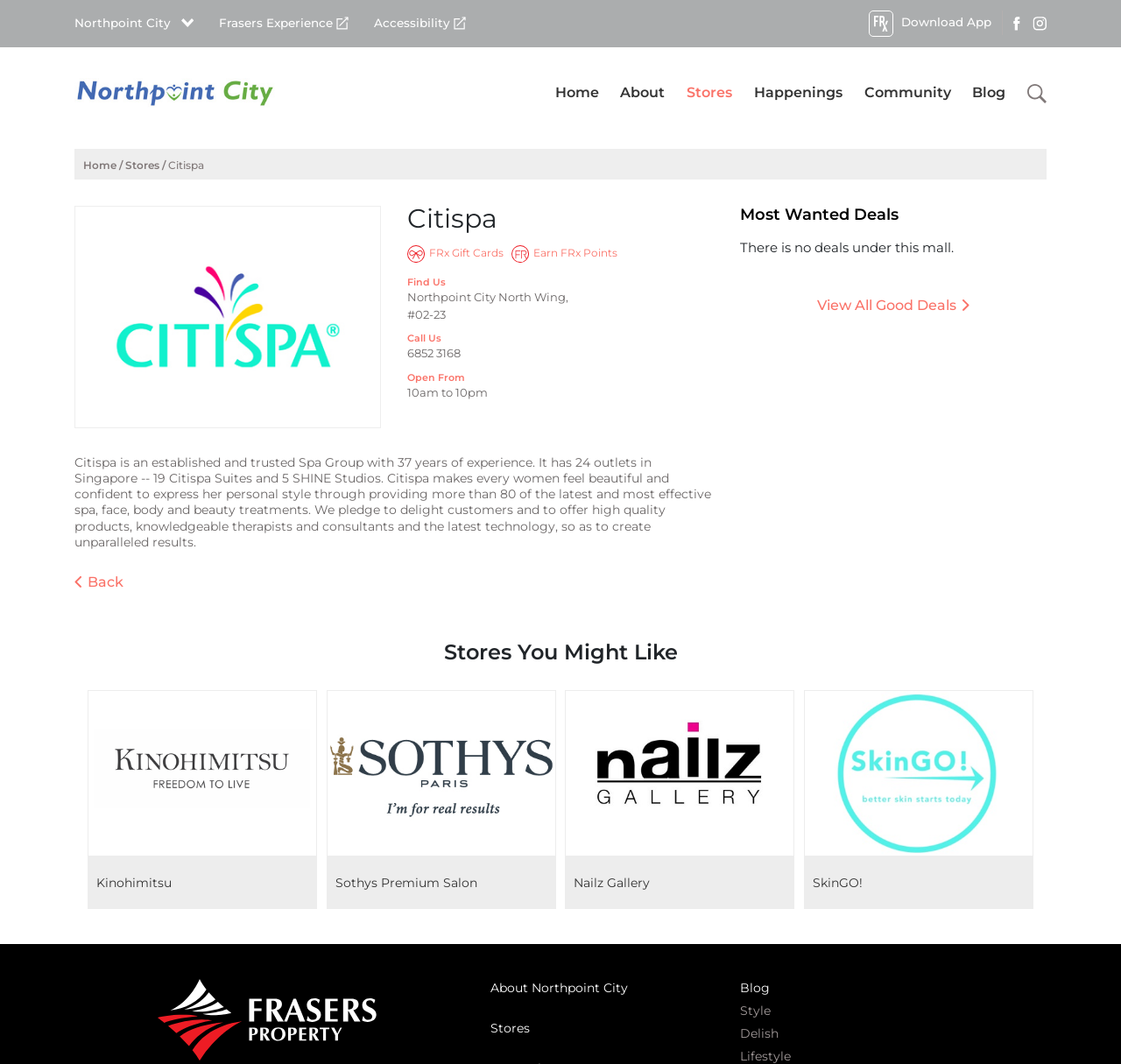Please find the bounding box coordinates of the clickable region needed to complete the following instruction: "Click on the Frasers Experience link". The bounding box coordinates must consist of four float numbers between 0 and 1, i.e., [left, top, right, bottom].

[0.195, 0.015, 0.311, 0.028]